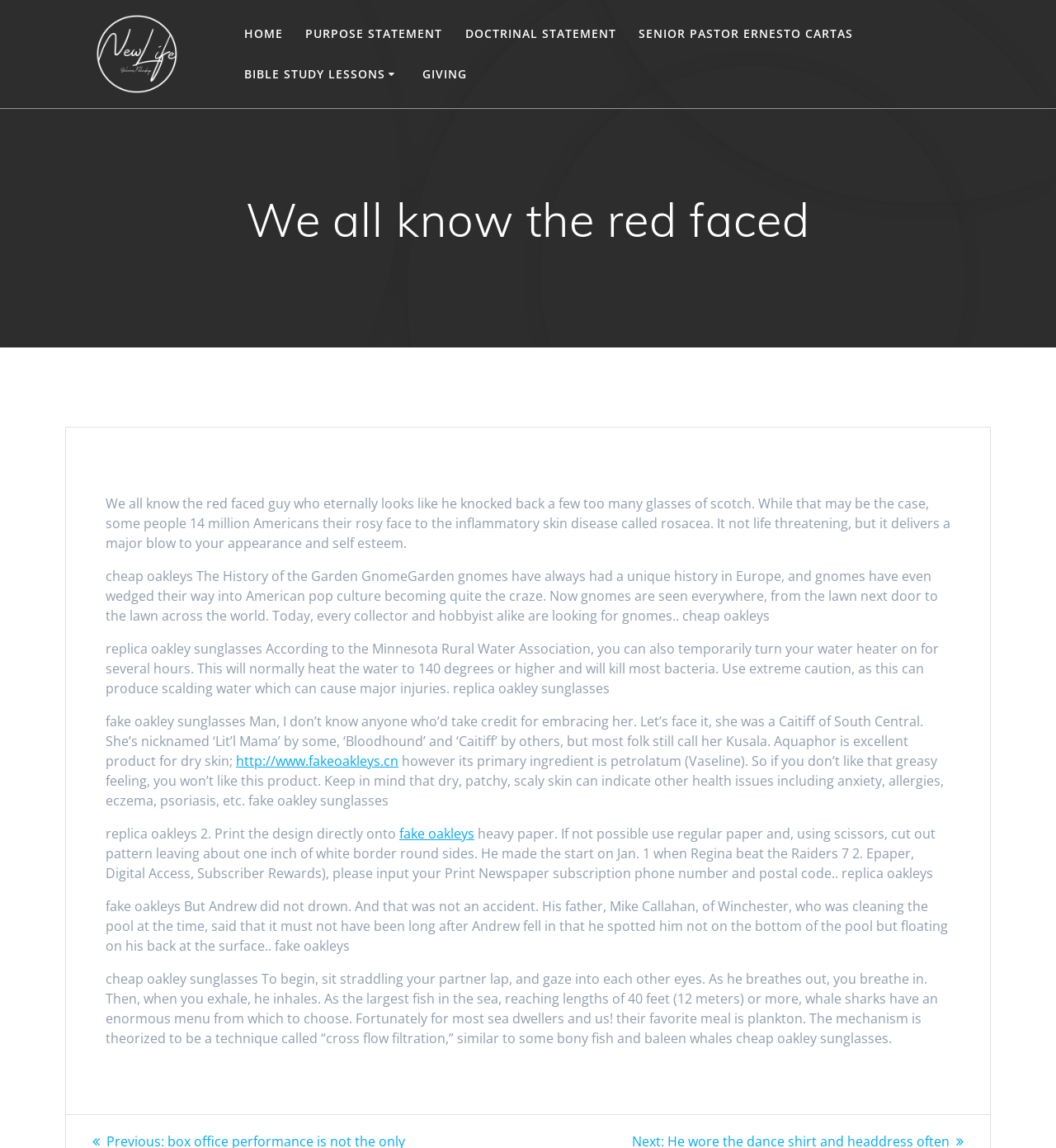Answer the question below using just one word or a short phrase: 
What is the topic of Lesson 1?

The Bible